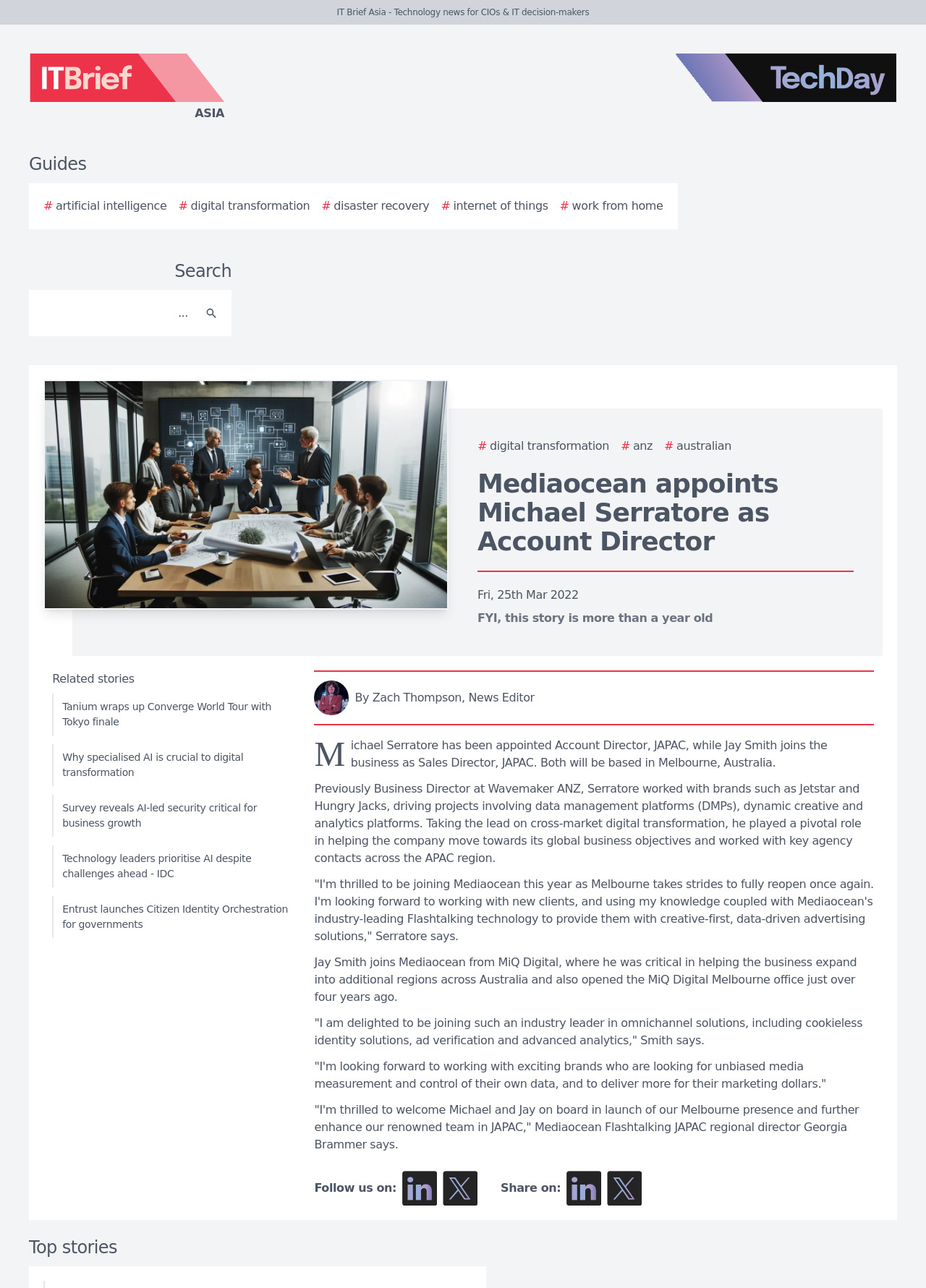Please find the bounding box coordinates for the clickable element needed to perform this instruction: "Click on the IT Brief Asia logo".

[0.0, 0.042, 0.438, 0.095]